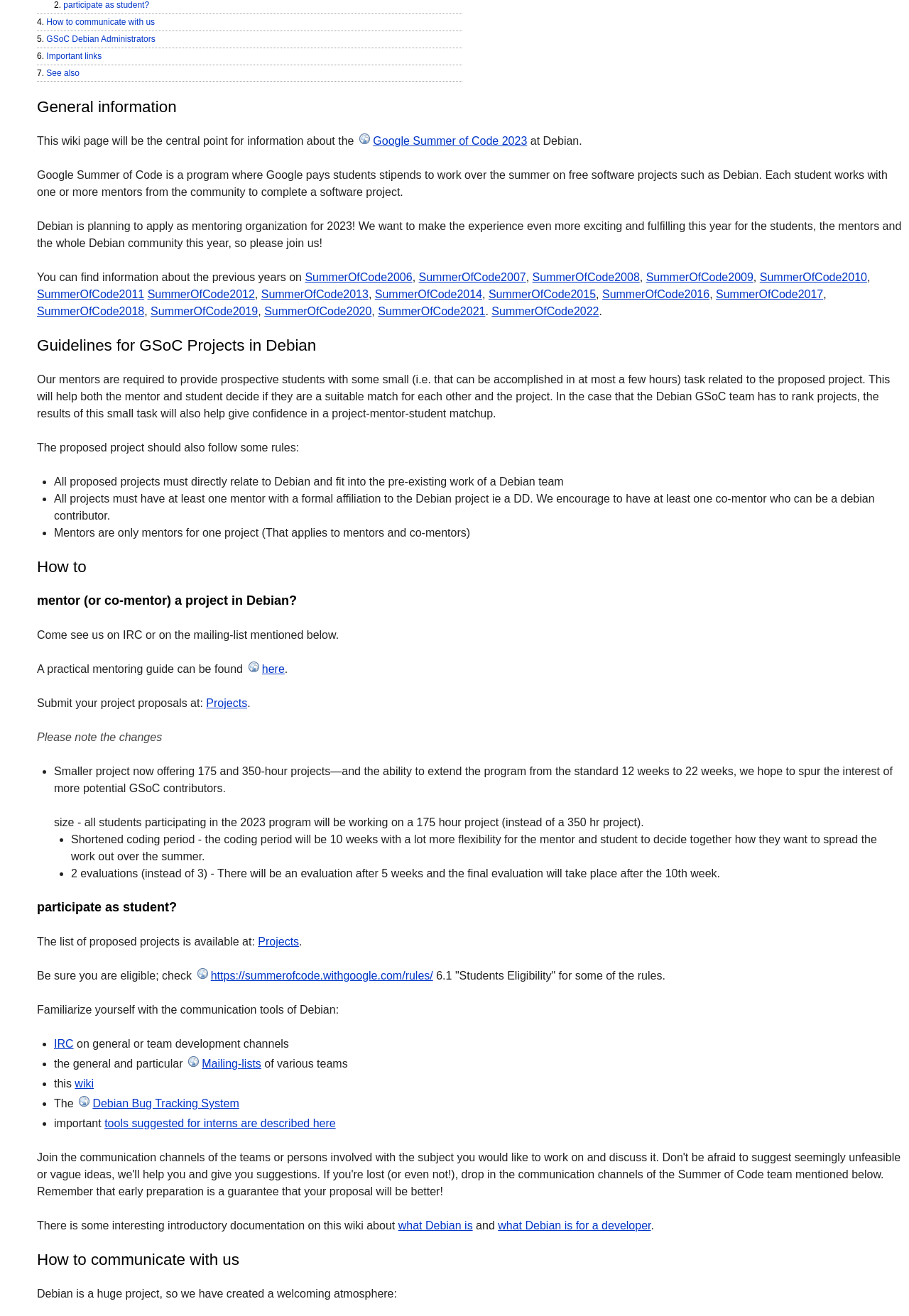Find the bounding box of the element with the following description: "Debian Bug Tracking System". The coordinates must be four float numbers between 0 and 1, formatted as [left, top, right, bottom].

[0.084, 0.834, 0.263, 0.843]